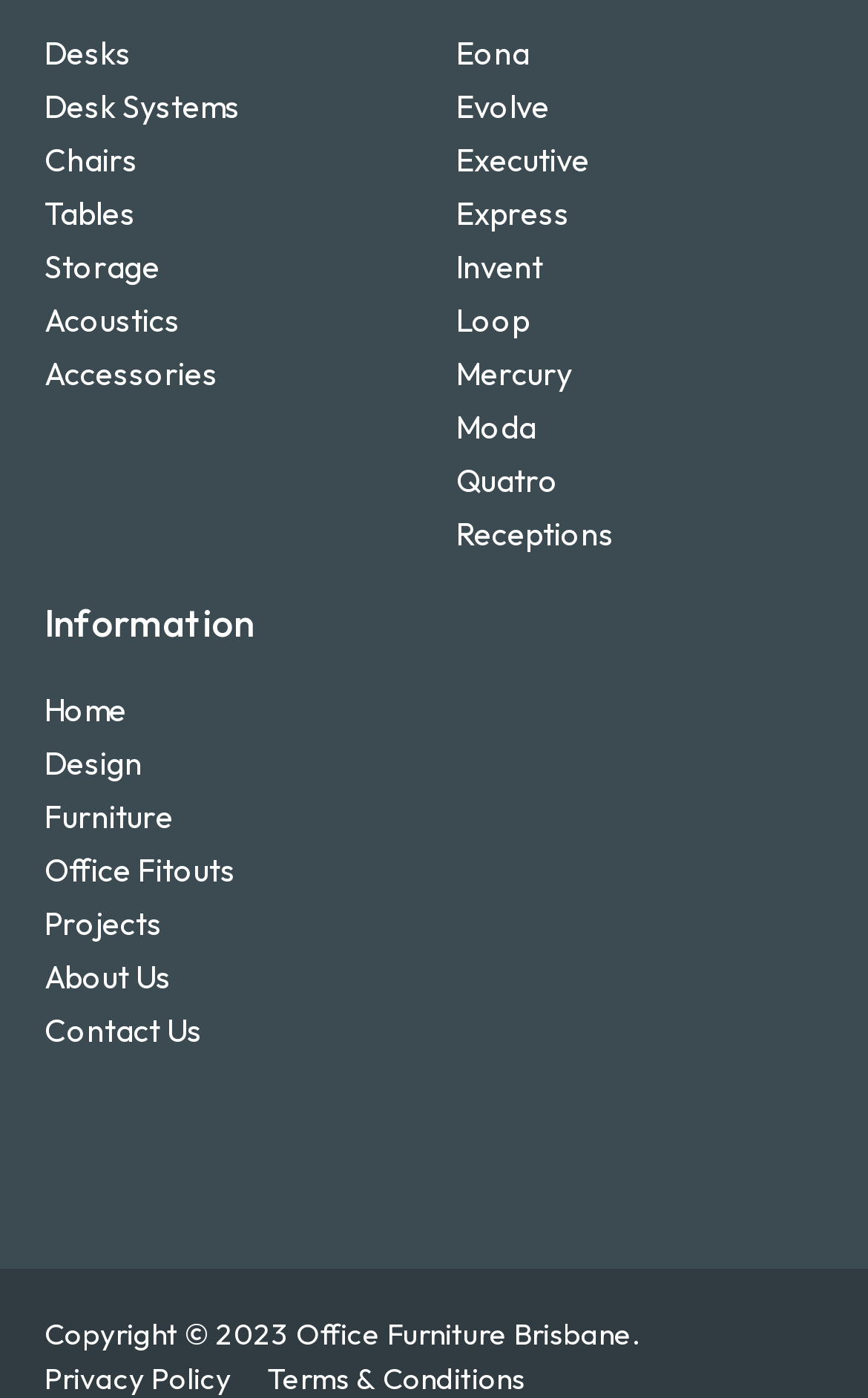Answer the question with a single word or phrase: 
How many types of office furniture systems are listed?

7